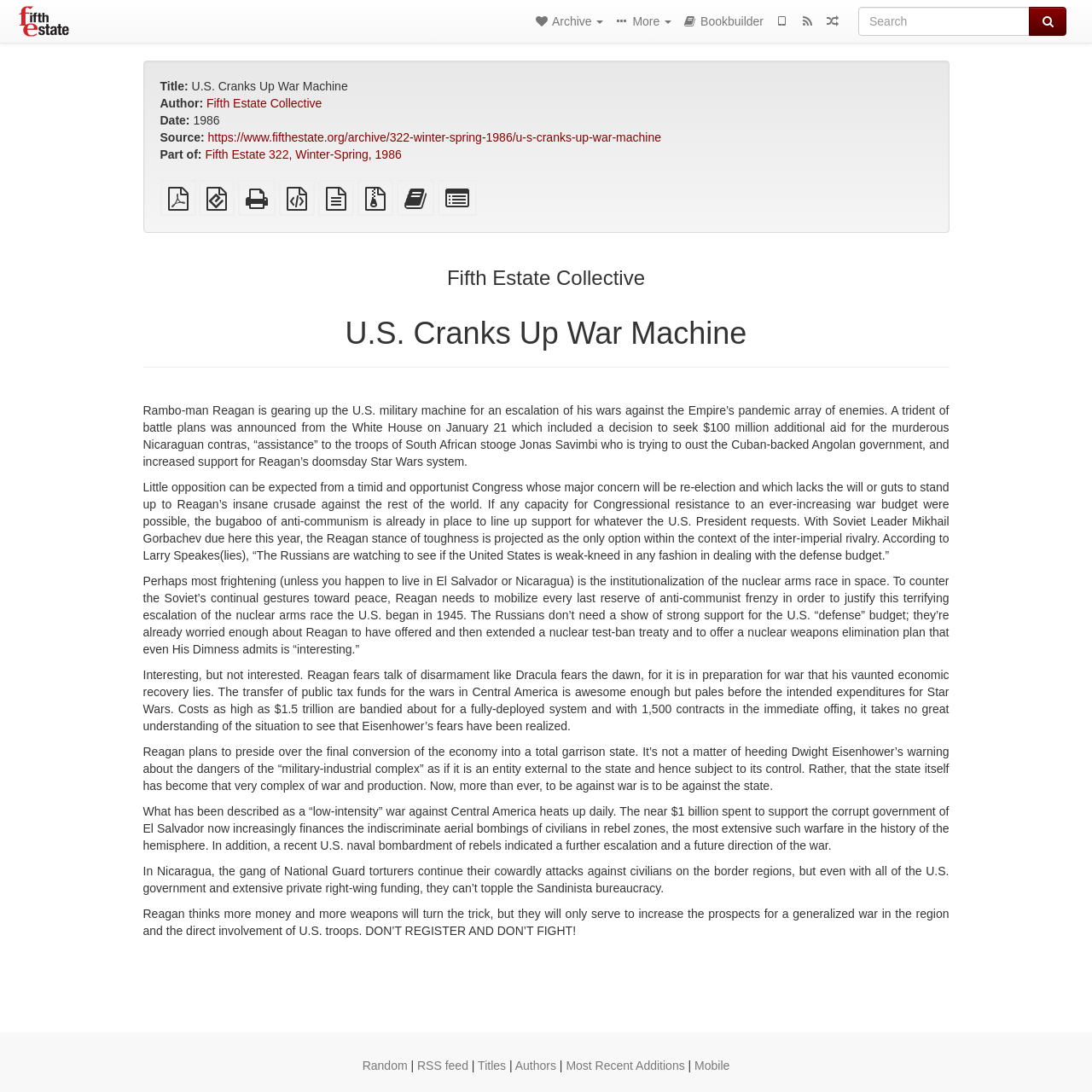Give a short answer using one word or phrase for the question:
What is the title of the article?

U.S. Cranks Up War Machine